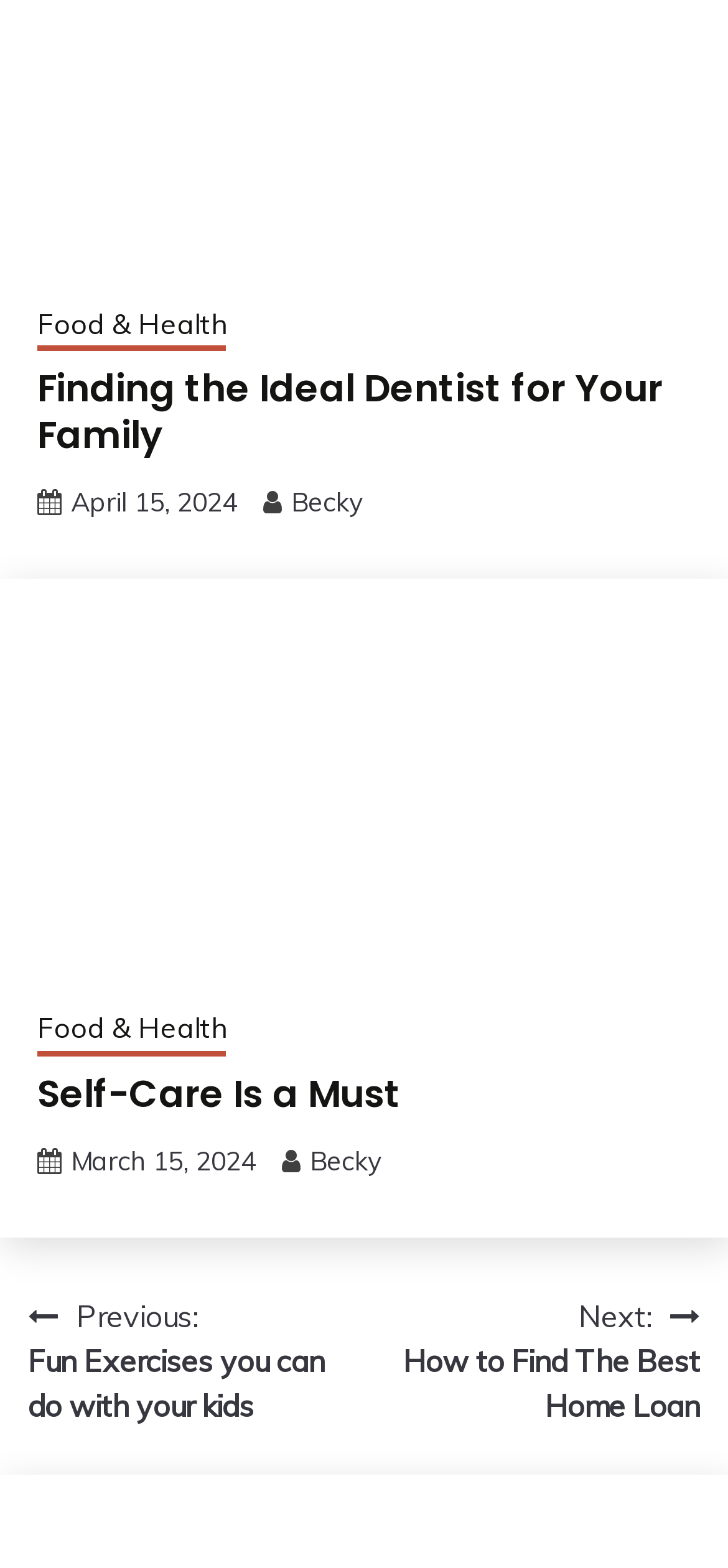Pinpoint the bounding box coordinates of the clickable element to carry out the following instruction: "Go to the next post."

[0.5, 0.825, 0.962, 0.91]